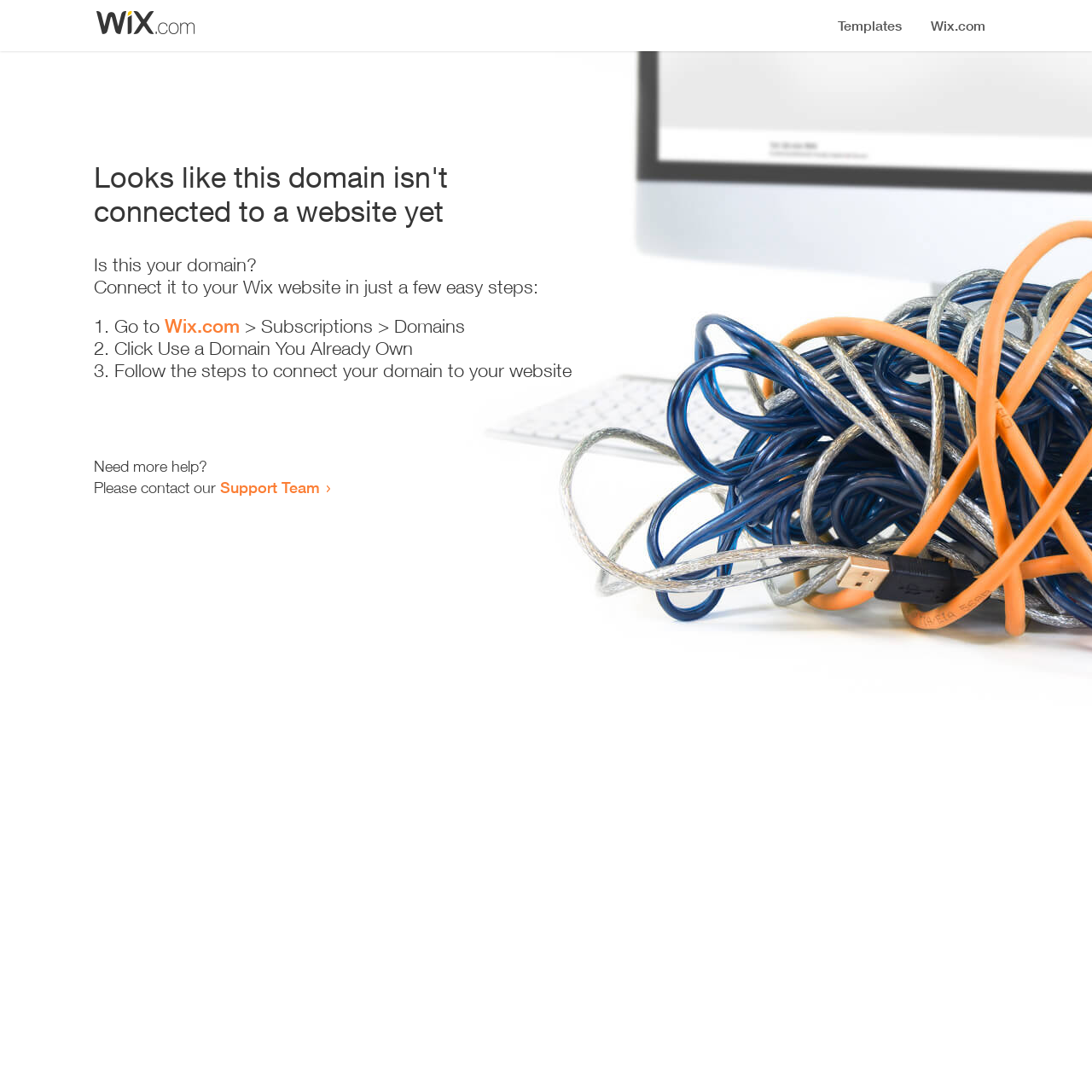Identify the first-level heading on the webpage and generate its text content.

Looks like this domain isn't
connected to a website yet